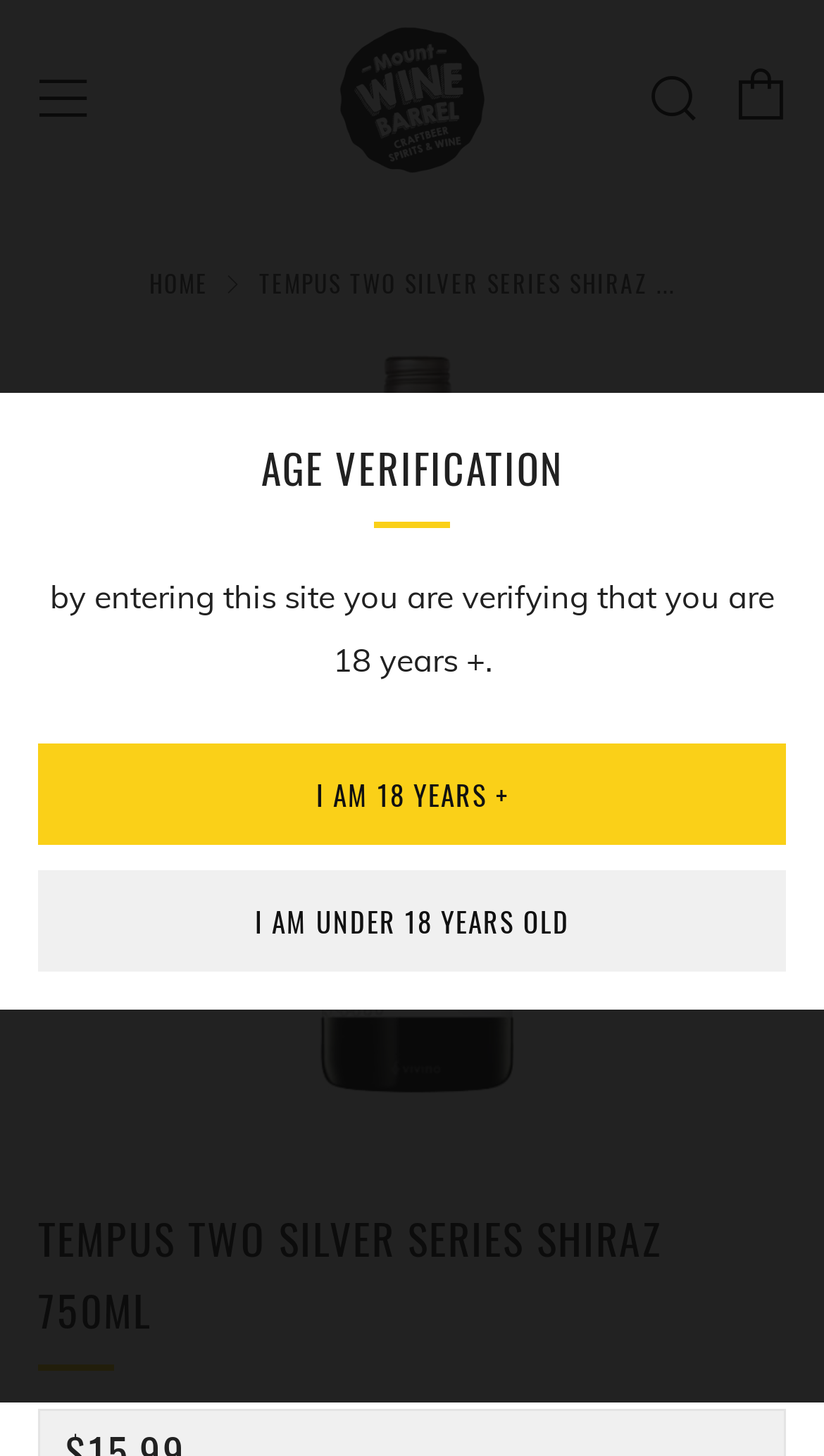Please identify the bounding box coordinates of the element's region that I should click in order to complete the following instruction: "Click the 'Video' link". The bounding box coordinates consist of four float numbers between 0 and 1, i.e., [left, top, right, bottom].

None